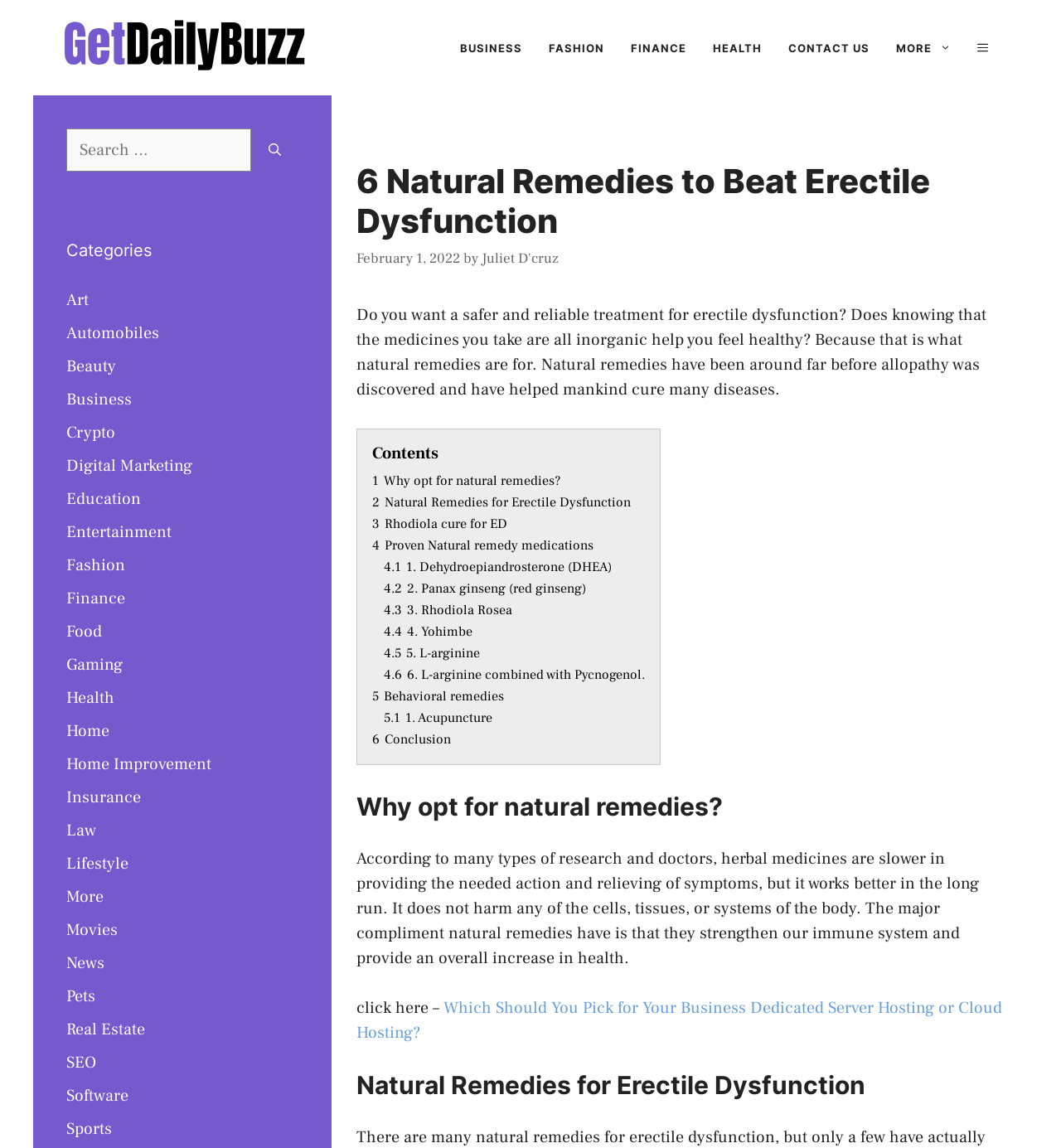Using the webpage screenshot, find the UI element described by Digital Marketing. Provide the bounding box coordinates in the format (top-left x, top-left y, bottom-right x, bottom-right y), ensuring all values are floating point numbers between 0 and 1.

[0.062, 0.396, 0.181, 0.415]